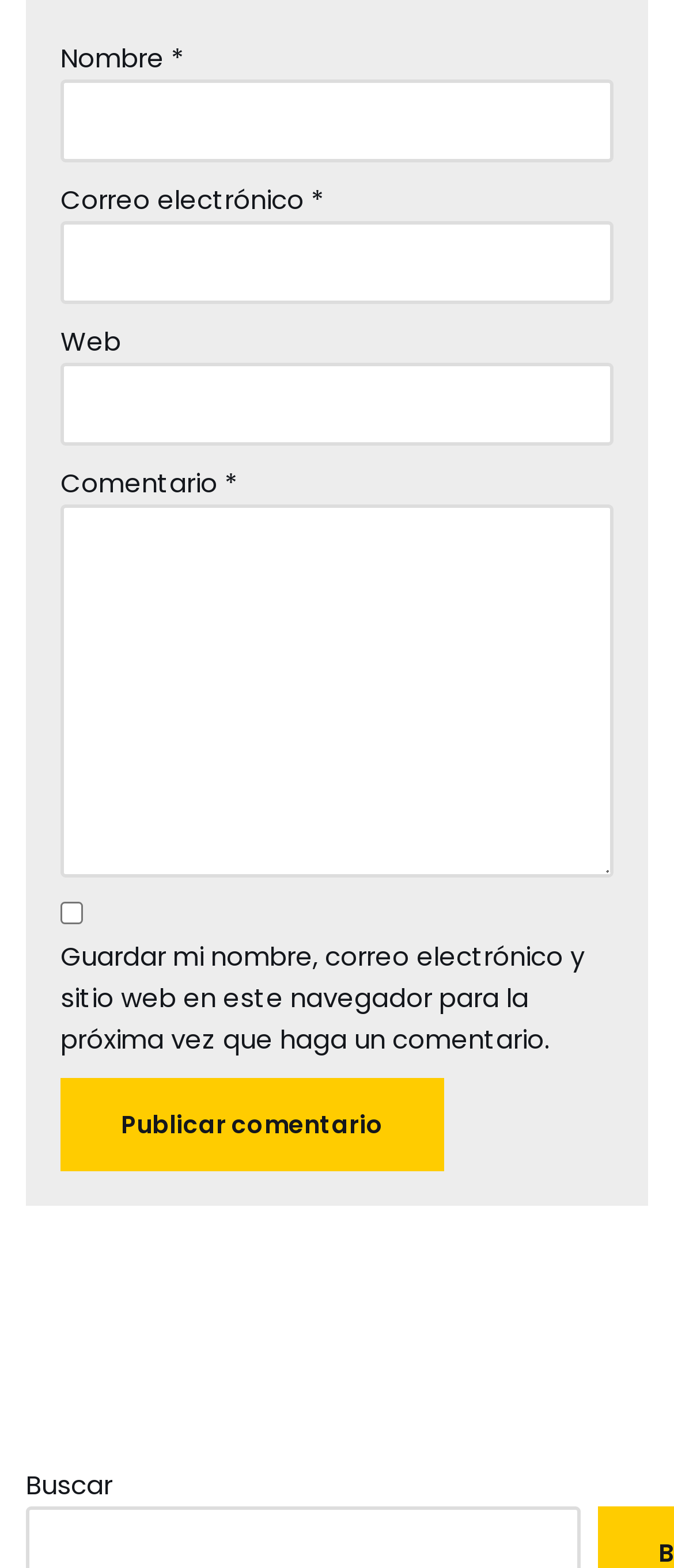Can you give a detailed response to the following question using the information from the image? What is the purpose of the checkbox?

The purpose of the checkbox is to save the commenter's information, including name, email, and website, for future comments, as indicated by the label 'Guardar mi nombre, correo electrónico y sitio web en este navegador para la próxima vez que haga un comentario'.